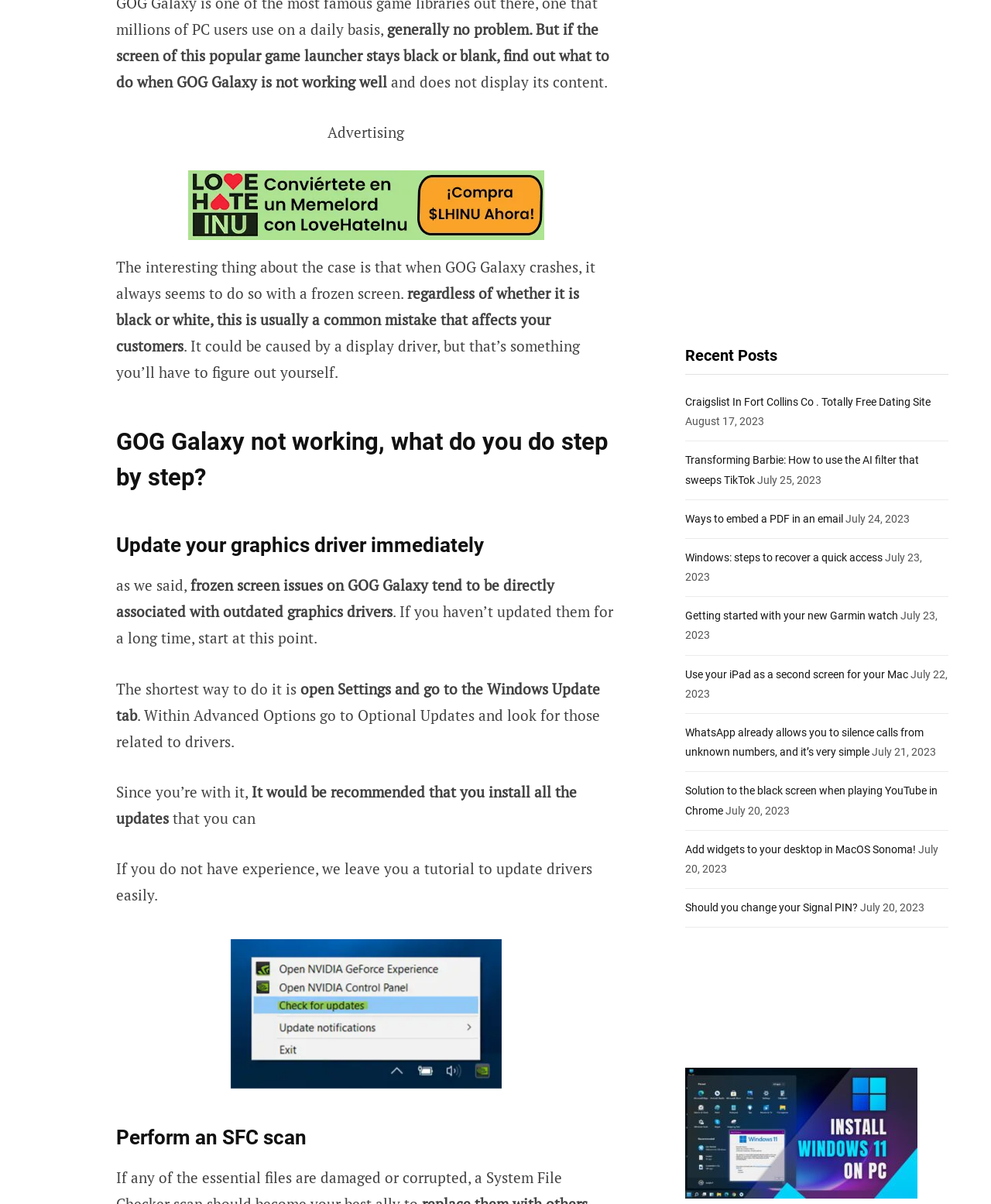How many recent posts are listed?
Based on the screenshot, give a detailed explanation to answer the question.

There are 9 recent posts listed in the 'Recent Posts' section, including articles such as 'Craigslist In Fort Collins Co. Totally Free Dating Site', 'Transforming Barbie: How to use the AI filter that sweeps TikTok', and others.